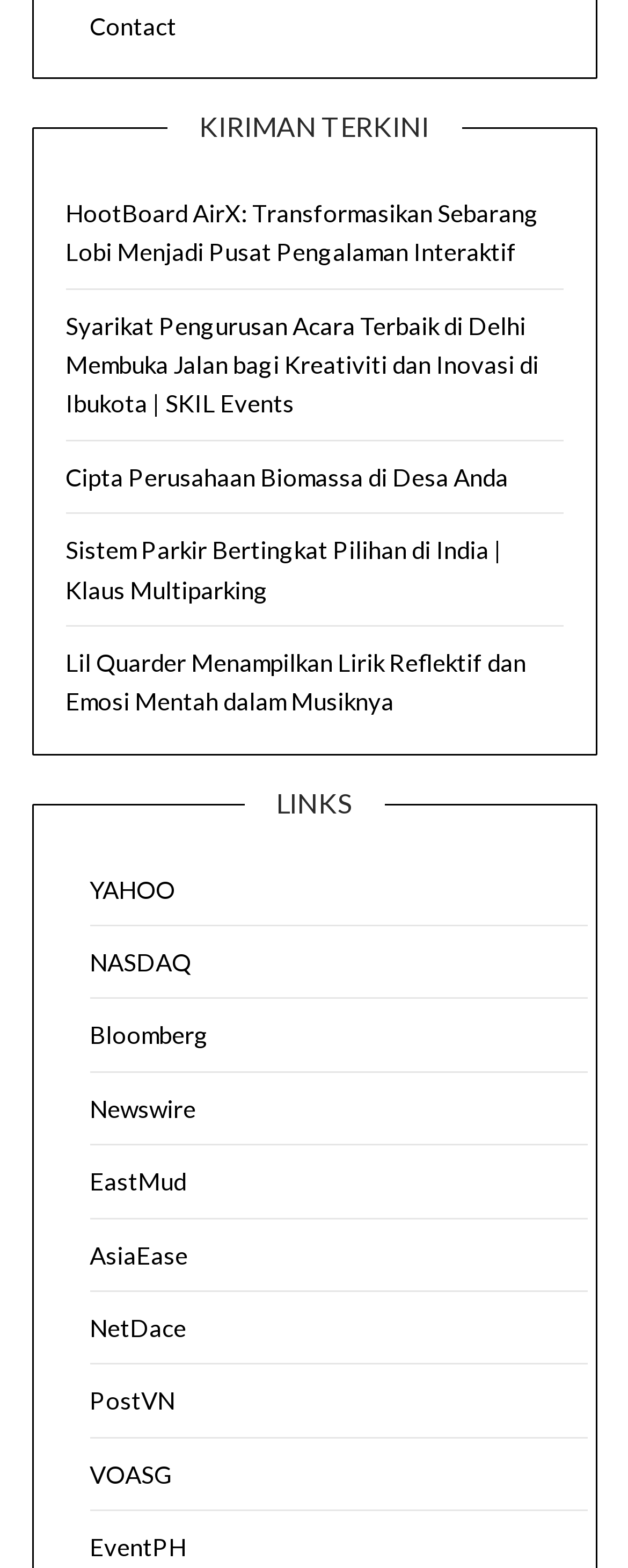Locate the bounding box coordinates of the clickable area to execute the instruction: "Visit 'YAHOO'". Provide the coordinates as four float numbers between 0 and 1, represented as [left, top, right, bottom].

[0.142, 0.558, 0.278, 0.576]